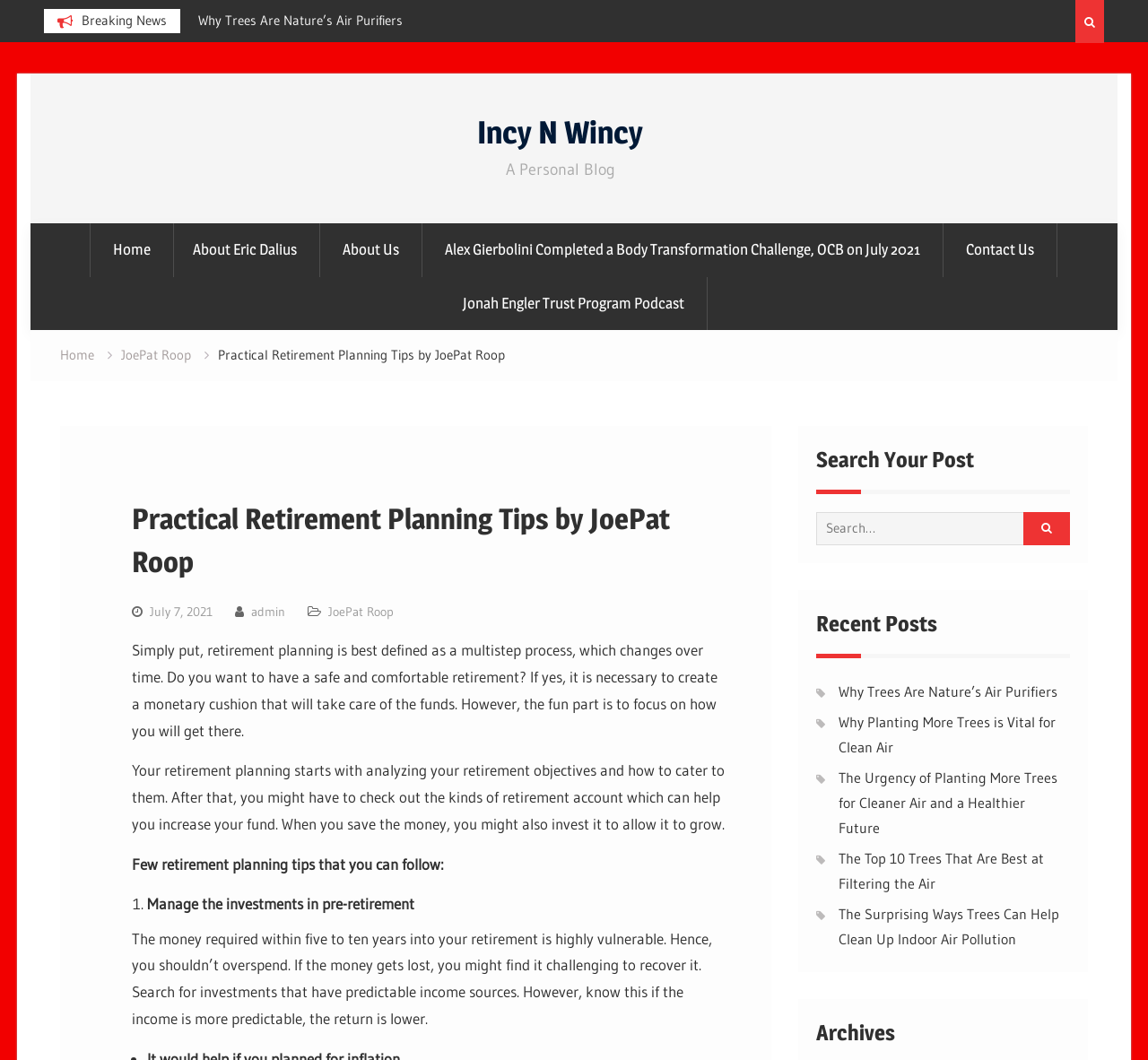How many recent posts are listed?
Using the visual information, reply with a single word or short phrase.

5